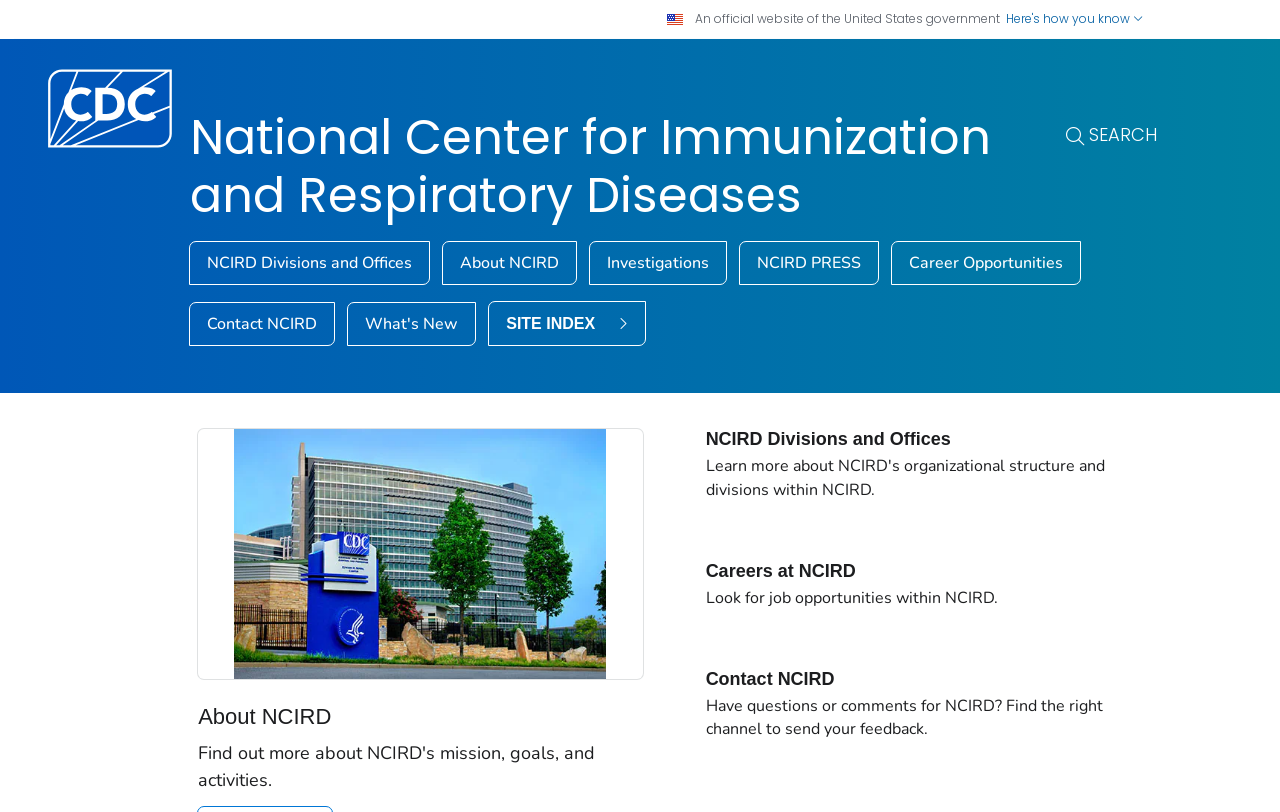Identify the bounding box coordinates of the region I need to click to complete this instruction: "Explore the 'Technology' section".

None